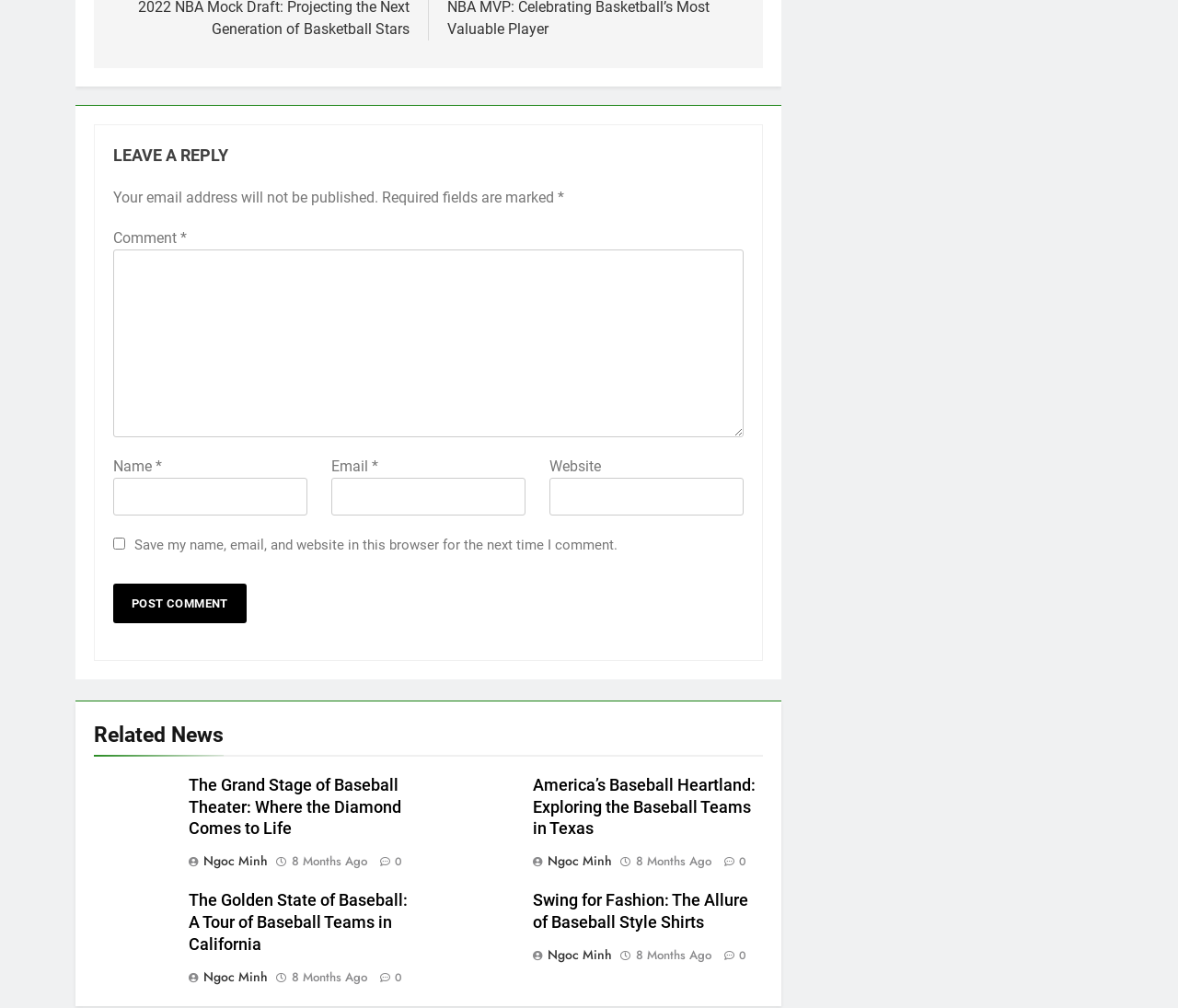Determine the bounding box coordinates of the section I need to click to execute the following instruction: "Post a comment". Provide the coordinates as four float numbers between 0 and 1, i.e., [left, top, right, bottom].

[0.096, 0.579, 0.209, 0.618]